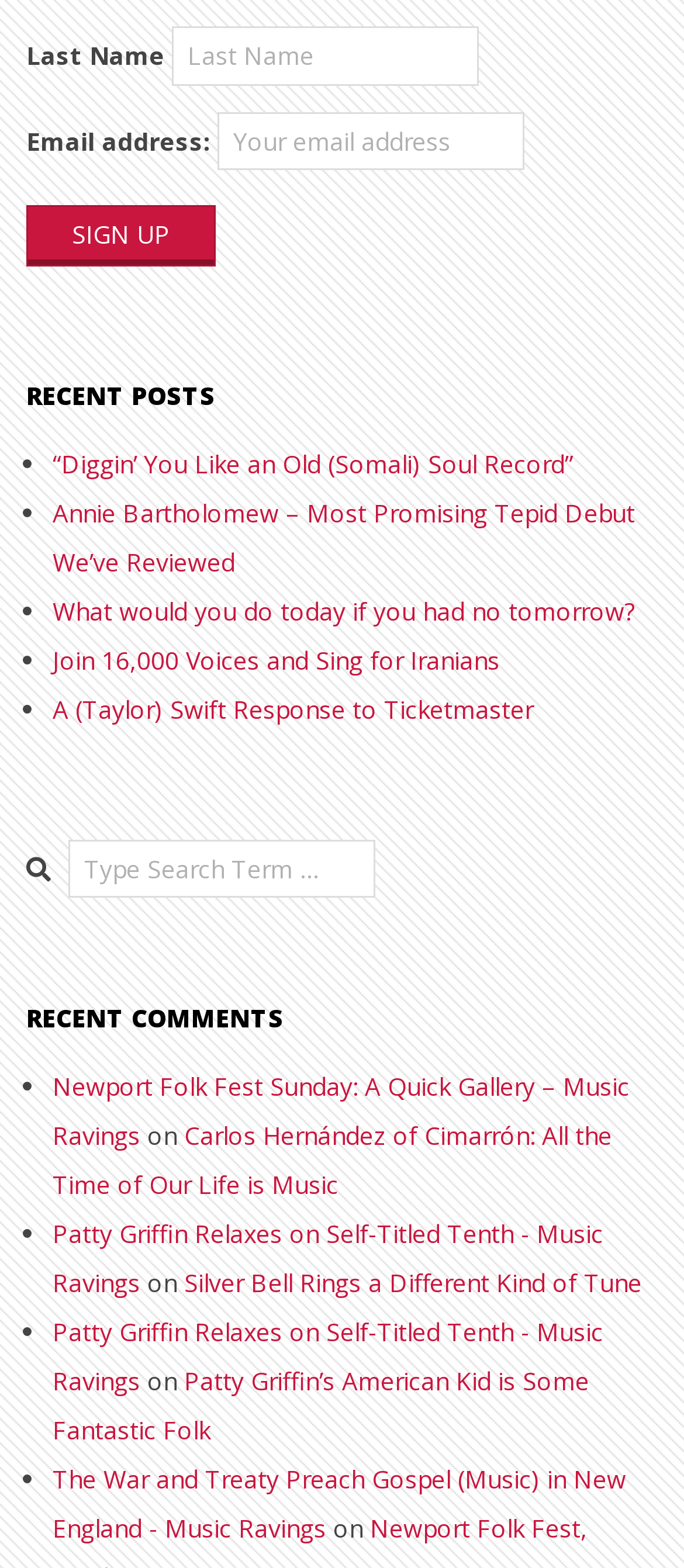What is the label of the first textbox?
Provide a concise answer using a single word or phrase based on the image.

Last Name